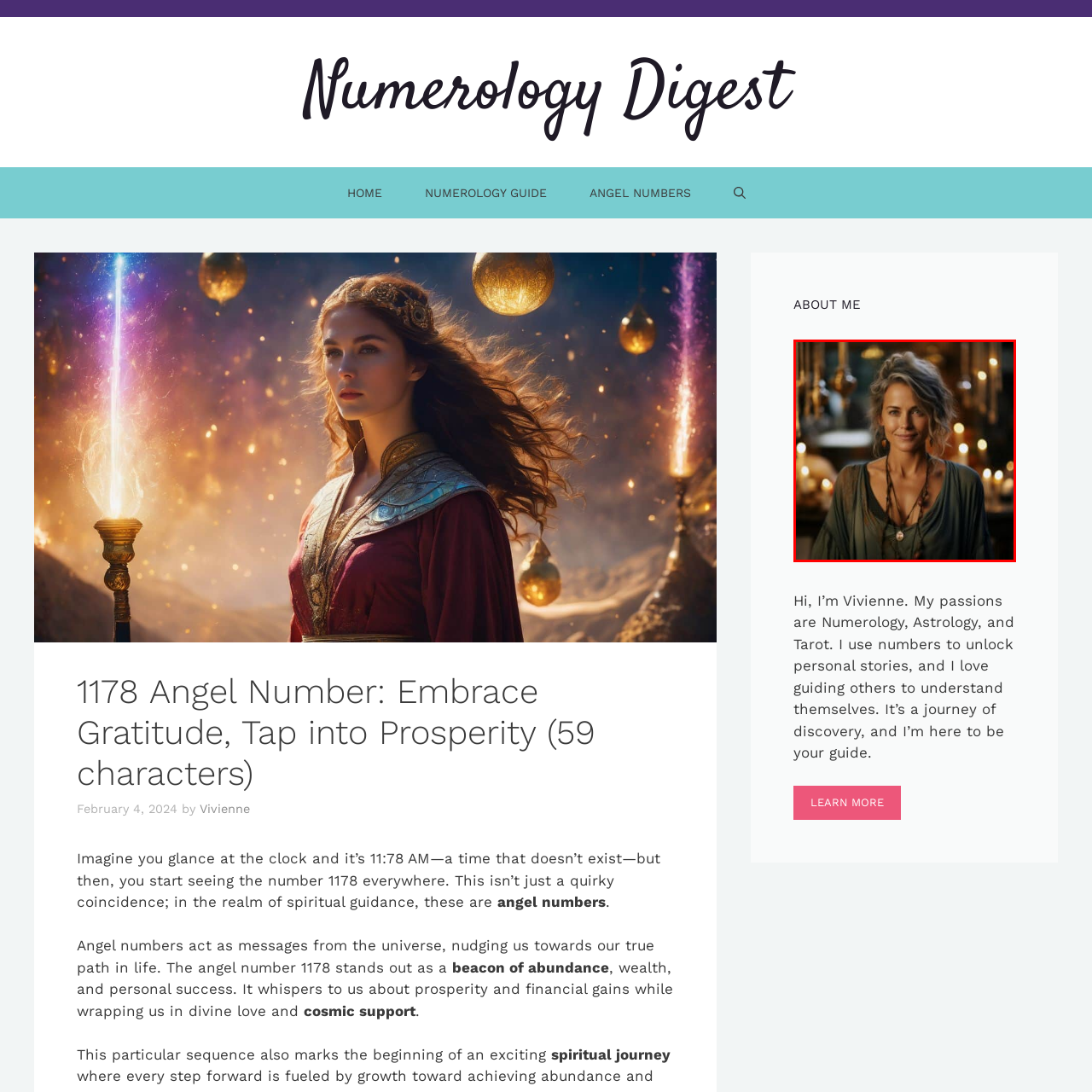Analyze the content inside the red box, What is the ambiance of the background? Provide a short answer using a single word or phrase.

Serene and mystical